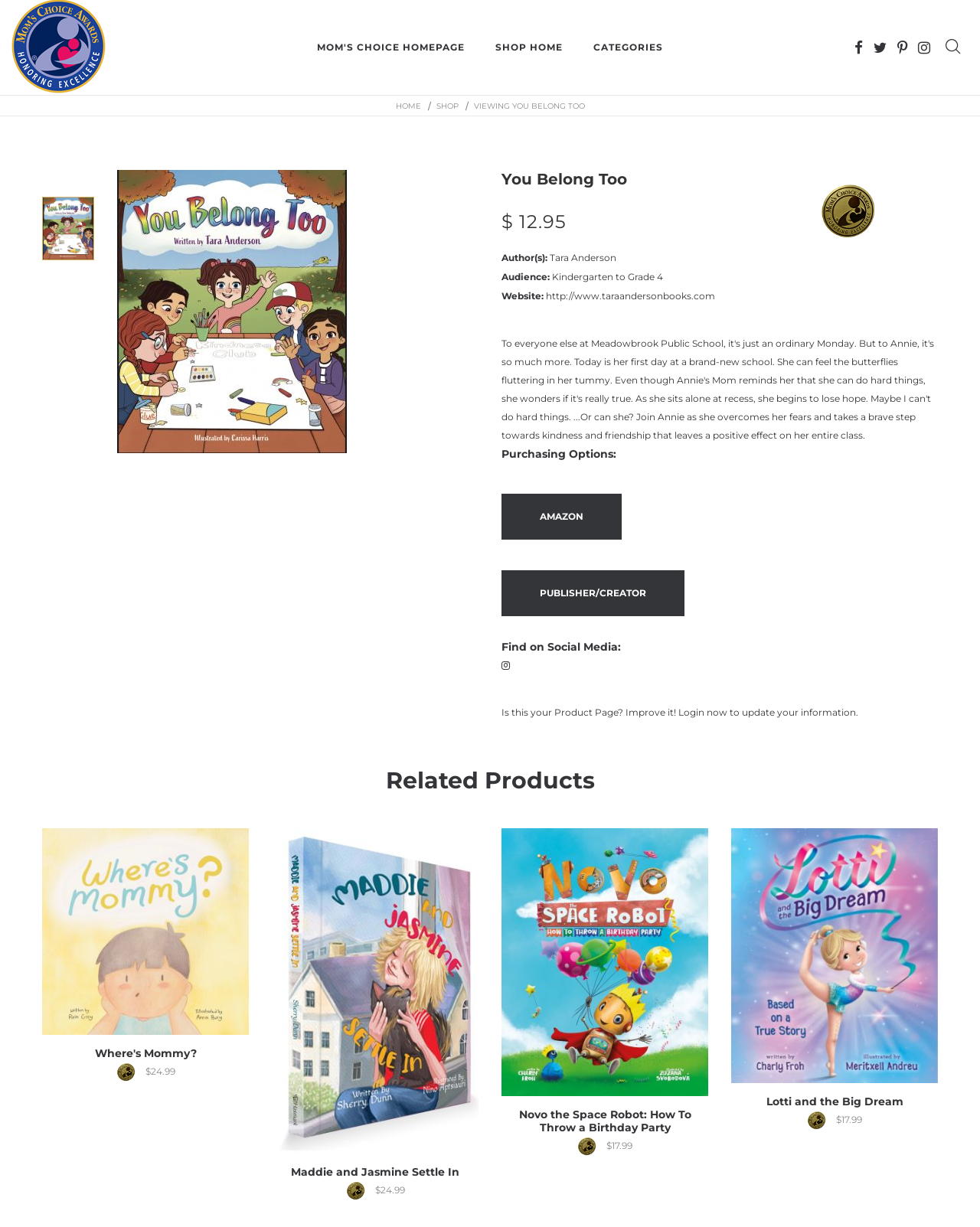What is the website of the author of the book 'You Belong Too'?
Carefully analyze the image and provide a detailed answer to the question.

I found the website of the author of the book 'You Belong Too' by looking at the link element with the text 'http://www.taraandersonbooks.com' which is located below the StaticText element with the text 'Website:'.